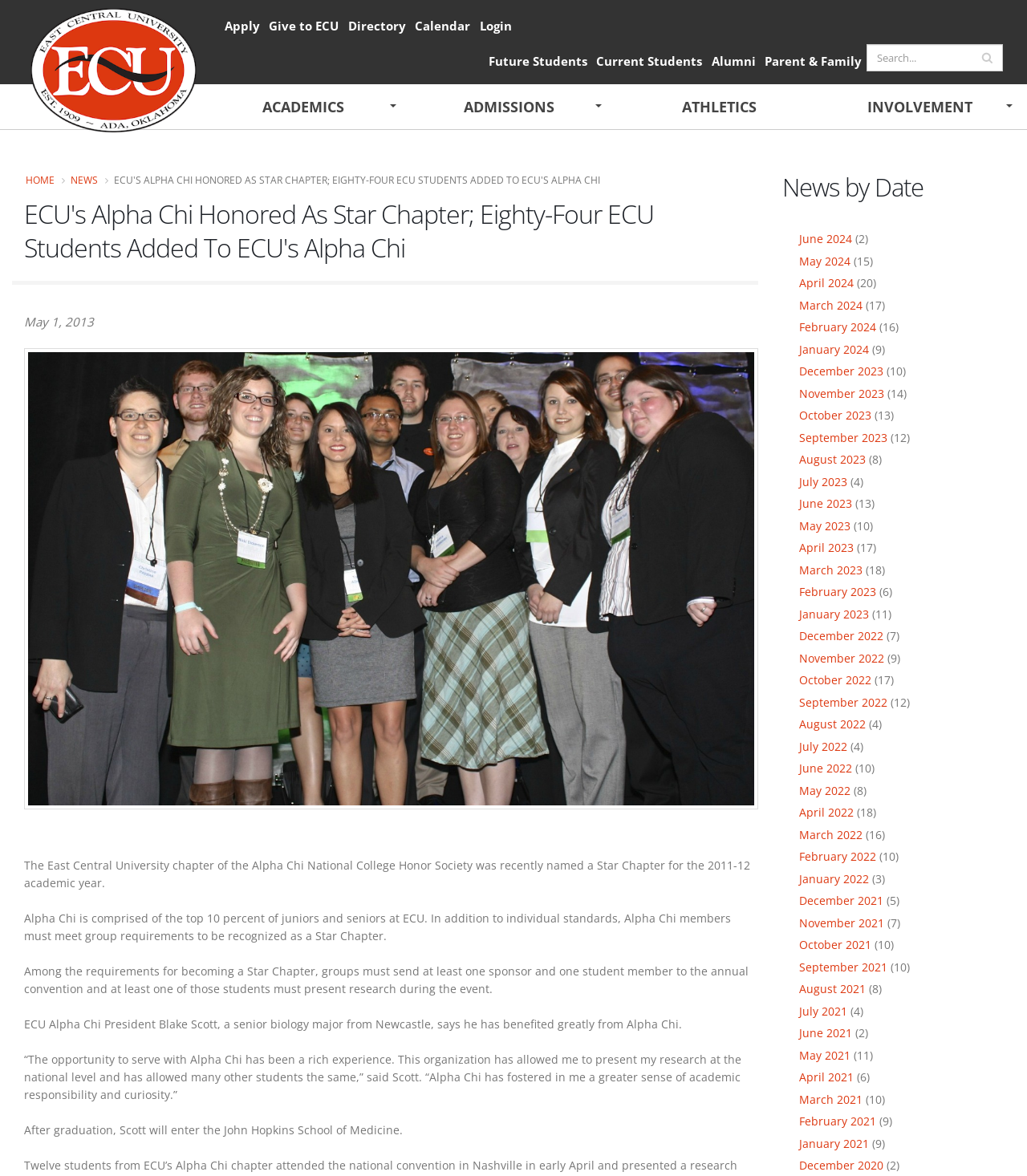Generate a thorough caption detailing the webpage content.

The webpage is about East Central University's (ECU) Alpha Chi chapter being named a Star Chapter for the 2011-12 academic year. At the top of the page, there is a navigation menu with links to "Apply", "Give to ECU", "Directory", "Calendar", "Login", and other options. Below this menu, there is a search bar with a "Search" button. 

On the left side of the page, there is a main menu with links to "ACADEMICS", "ADMISSIONS", "ATHLETICS", and "INVOLVEMENT". Below this menu, there is a breadcrumb navigation with links to "HOME" and "NEWS". 

The main content of the page is divided into two sections. The top section has a heading that announces the honor bestowed upon ECU's Alpha Chi chapter. Below this heading, there is a paragraph of text that explains the requirements for becoming a Star Chapter. 

The second section of the main content has a series of paragraphs that discuss the benefits of being an Alpha Chi member, including the opportunity to present research at the national level and to develop a greater sense of academic responsibility and curiosity. There is also a quote from ECU Alpha Chi President Blake Scott, a senior biology major from Newcastle, who has benefited greatly from Alpha Chi. 

On the right side of the page, there is a section titled "News by Date" that lists links to news articles from different months, along with the number of articles for each month.